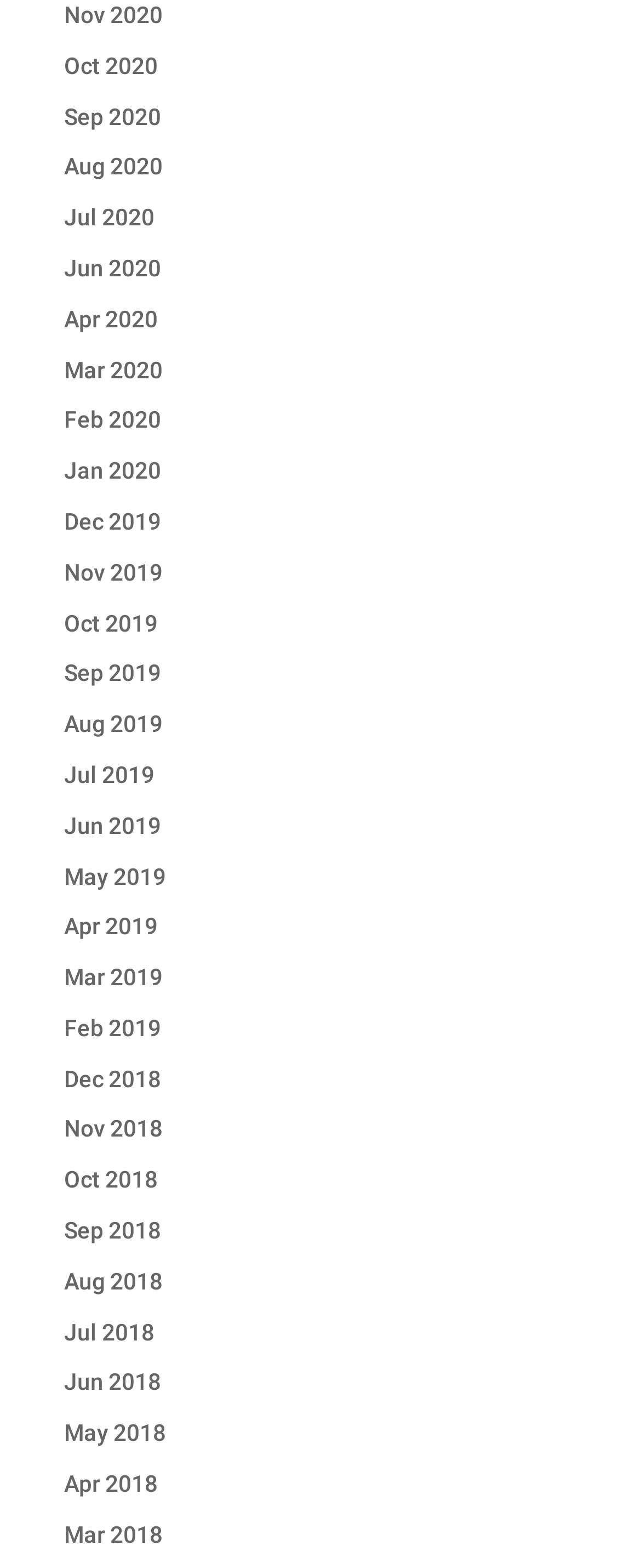How many months are listed in total?
Give a one-word or short-phrase answer derived from the screenshot.

24